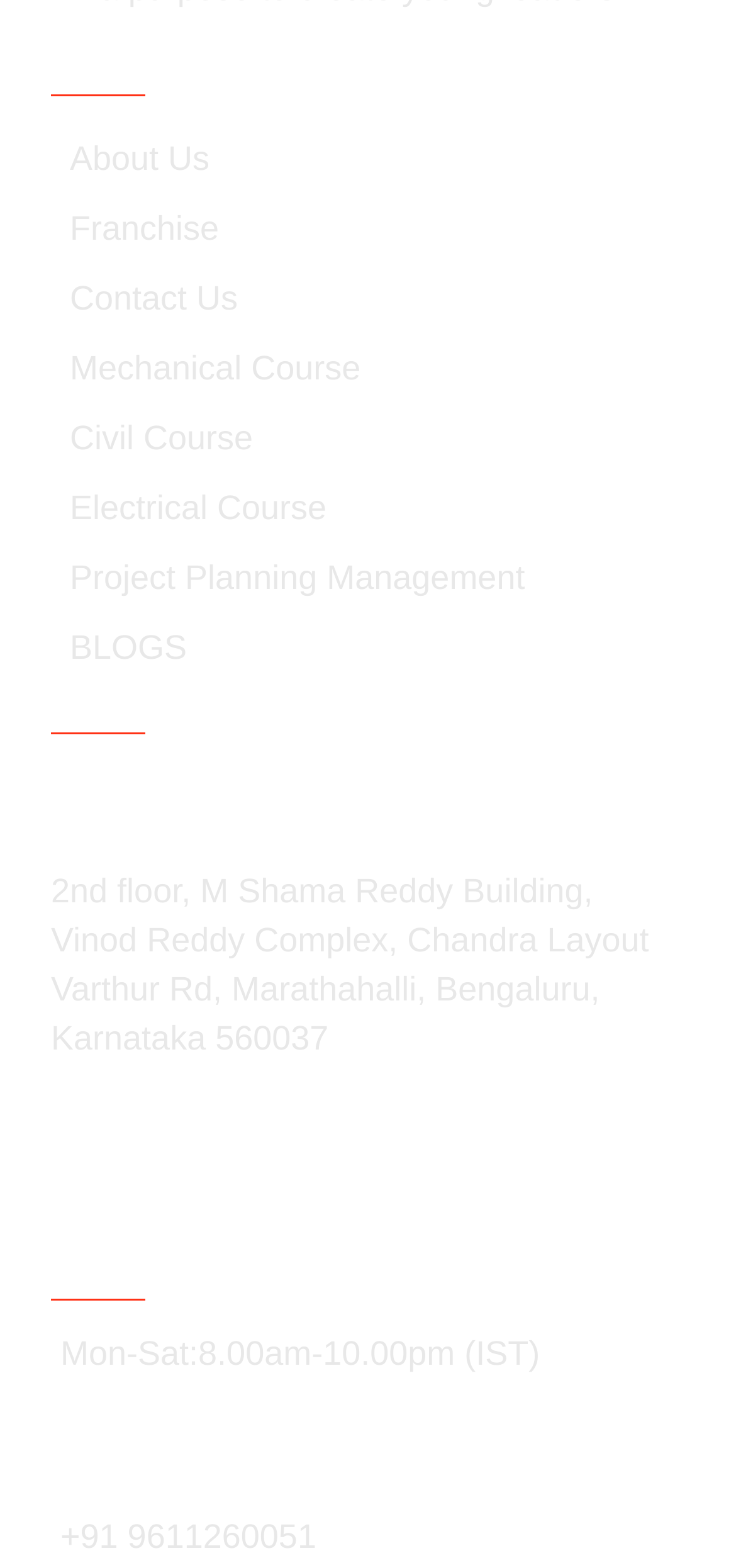Please identify the bounding box coordinates of the clickable area that will fulfill the following instruction: "View Contact Us". The coordinates should be in the format of four float numbers between 0 and 1, i.e., [left, top, right, bottom].

[0.069, 0.171, 0.323, 0.211]